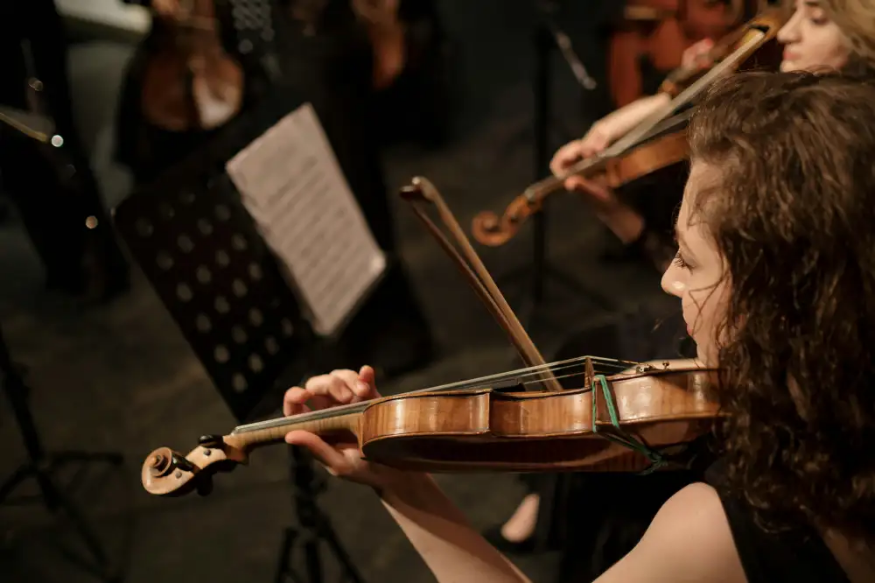Break down the image and provide a full description, noting any significant aspects.

The image features a close-up of a musician skillfully playing a violin during a performance, highlighting the intricate details of the instrument. The musician's hand is gracefully positioned on the fingerboard, showcasing their technique as they engage with the violin's strings. In the background, additional musicians can be seen, contributing to the ensemble's rich sound, with their instruments partially visible. The overall ambiance suggests a dynamic musical setting, likely capturing a moment from a concert or rehearsal, where the synergy between the players is palpable. The focus on the violin emphasizes its role in classical music, connecting the performer to the larger orchestral experience.